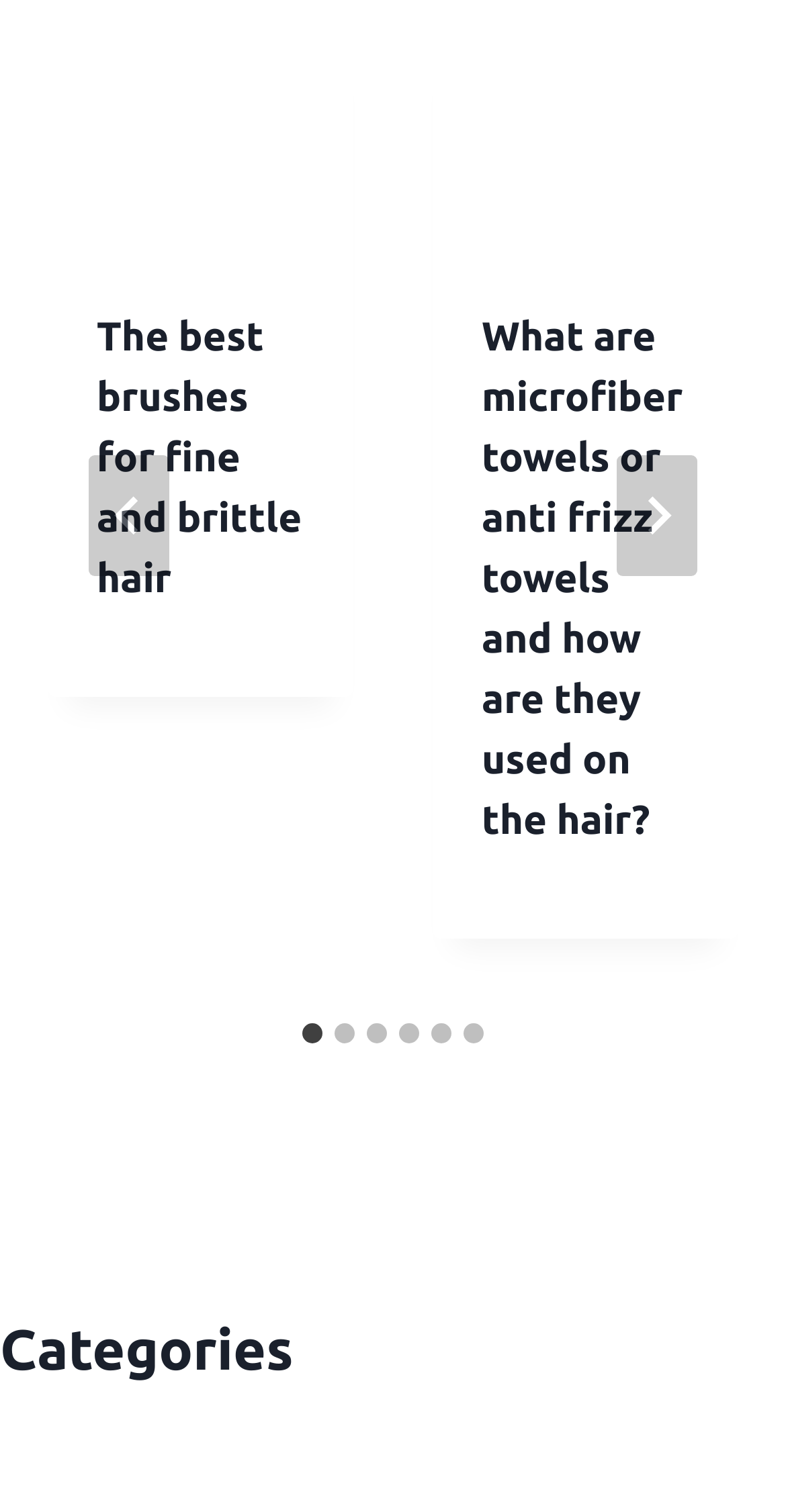Determine the coordinates of the bounding box that should be clicked to complete the instruction: "Read the article about fine and brittle hair". The coordinates should be represented by four float numbers between 0 and 1: [left, top, right, bottom].

[0.062, 0.02, 0.449, 0.171]